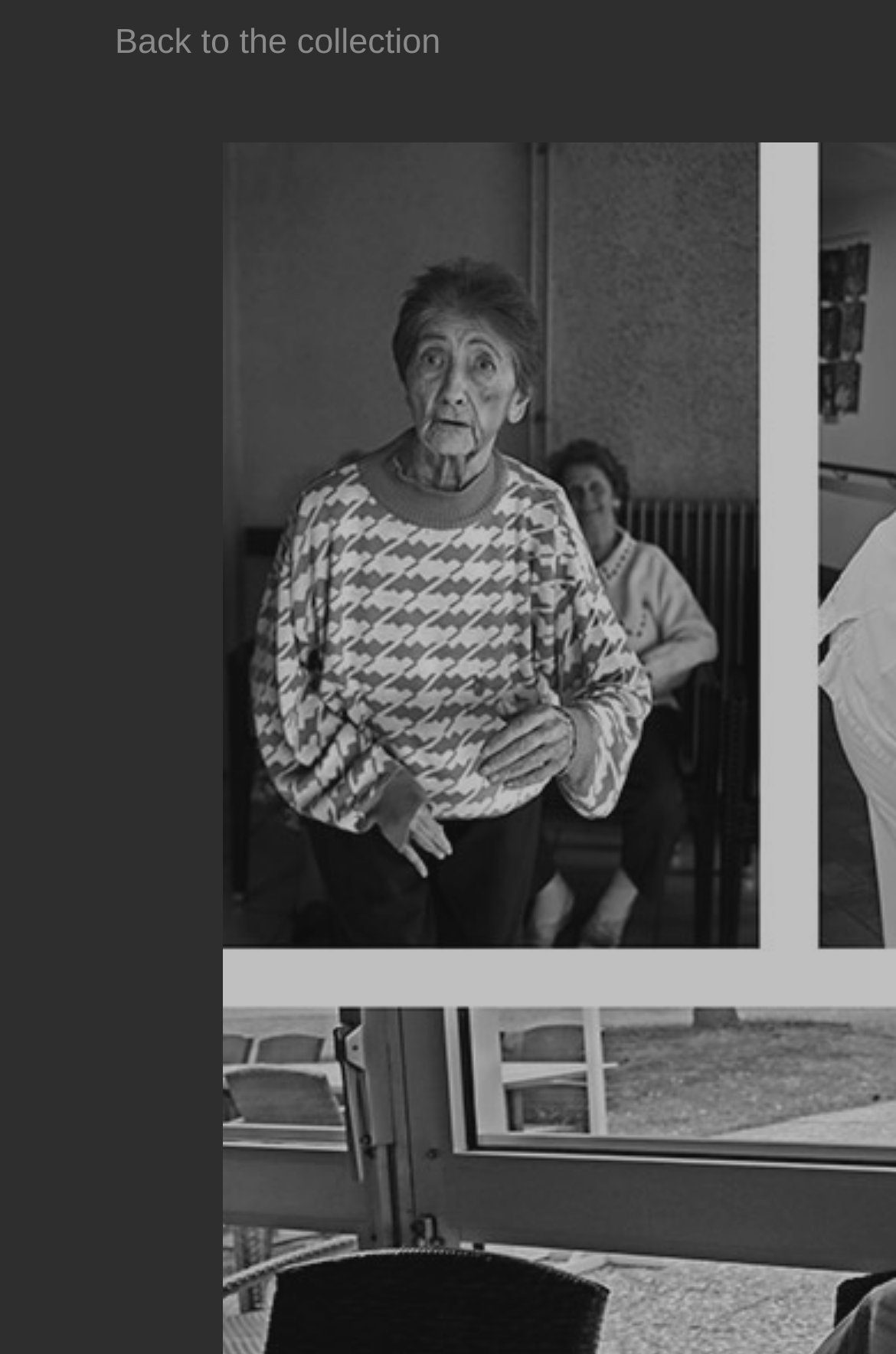Given the element description "Back to the collection", identify the bounding box of the corresponding UI element.

[0.128, 0.017, 0.492, 0.046]